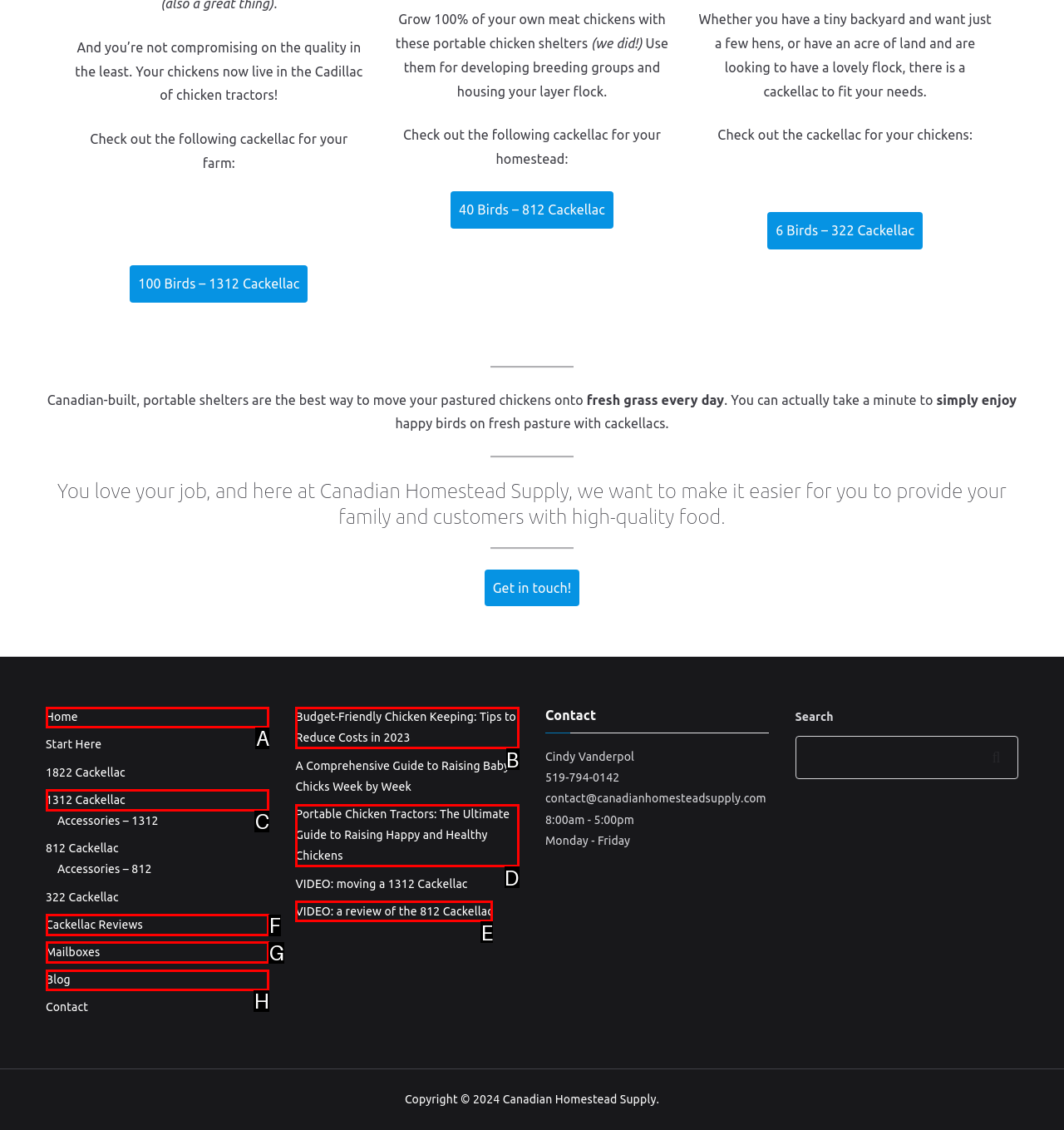From the given options, indicate the letter that corresponds to the action needed to complete this task: Check out the 'Cackellac Reviews'. Respond with only the letter.

F